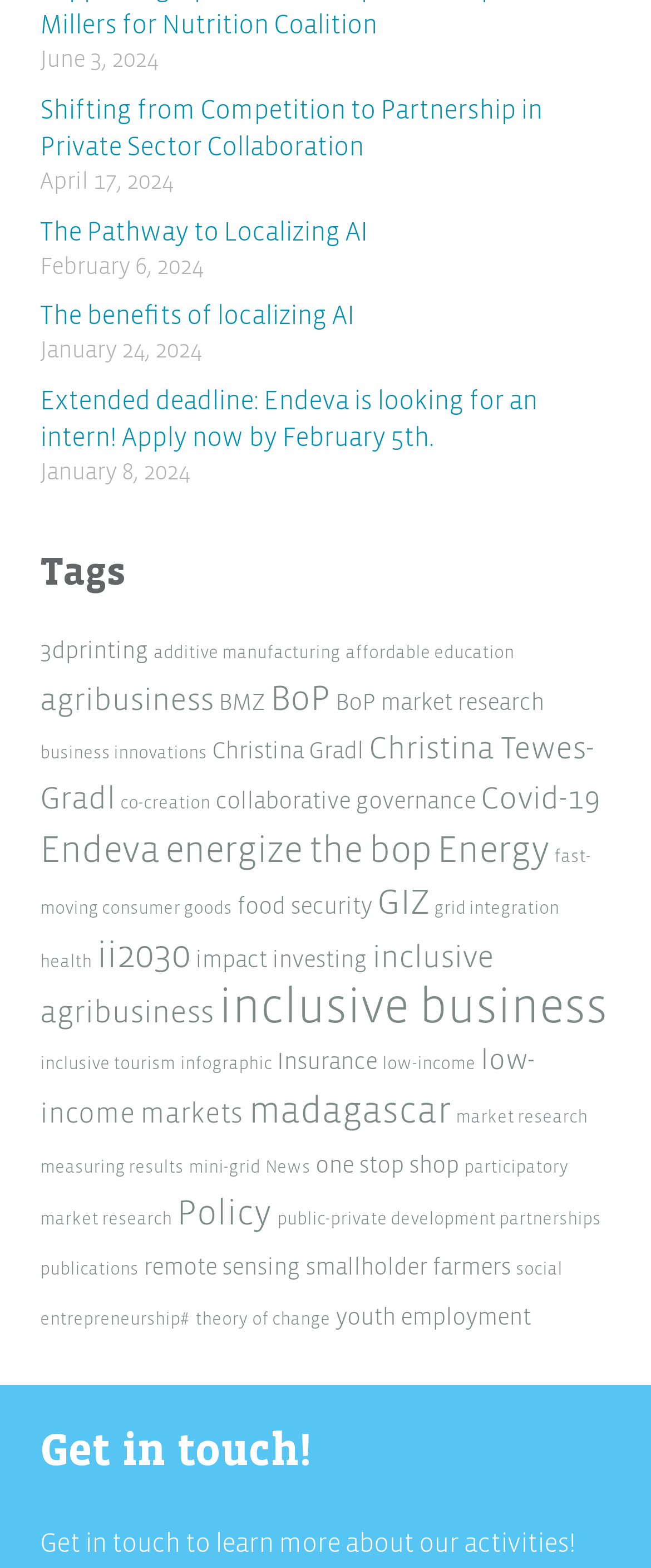Find the bounding box coordinates of the area that needs to be clicked in order to achieve the following instruction: "Learn about the benefits of localizing AI". The coordinates should be specified as four float numbers between 0 and 1, i.e., [left, top, right, bottom].

[0.062, 0.193, 0.544, 0.21]